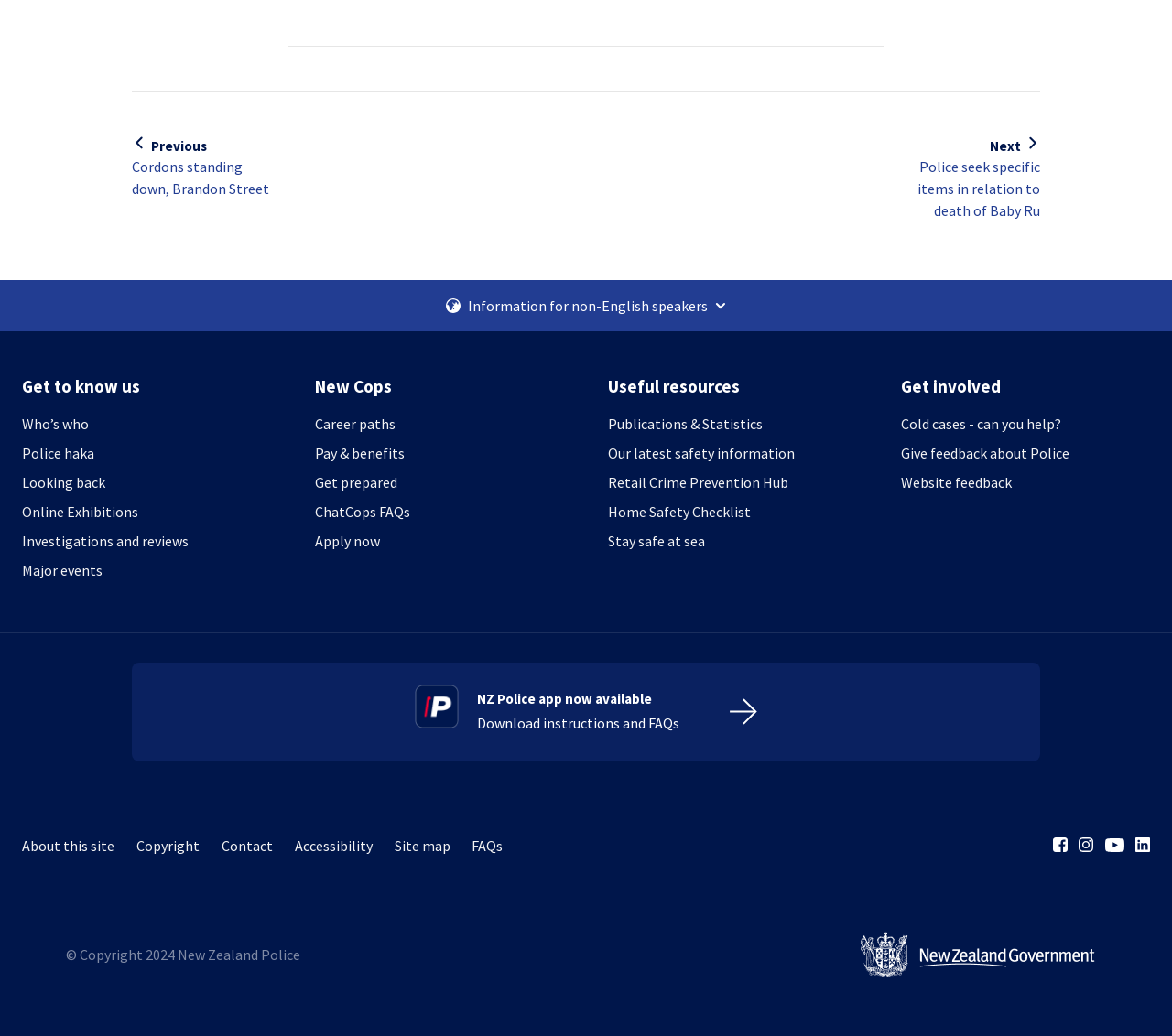What is the 'Useful resources' button for?
Look at the screenshot and respond with one word or a short phrase.

Provides resources